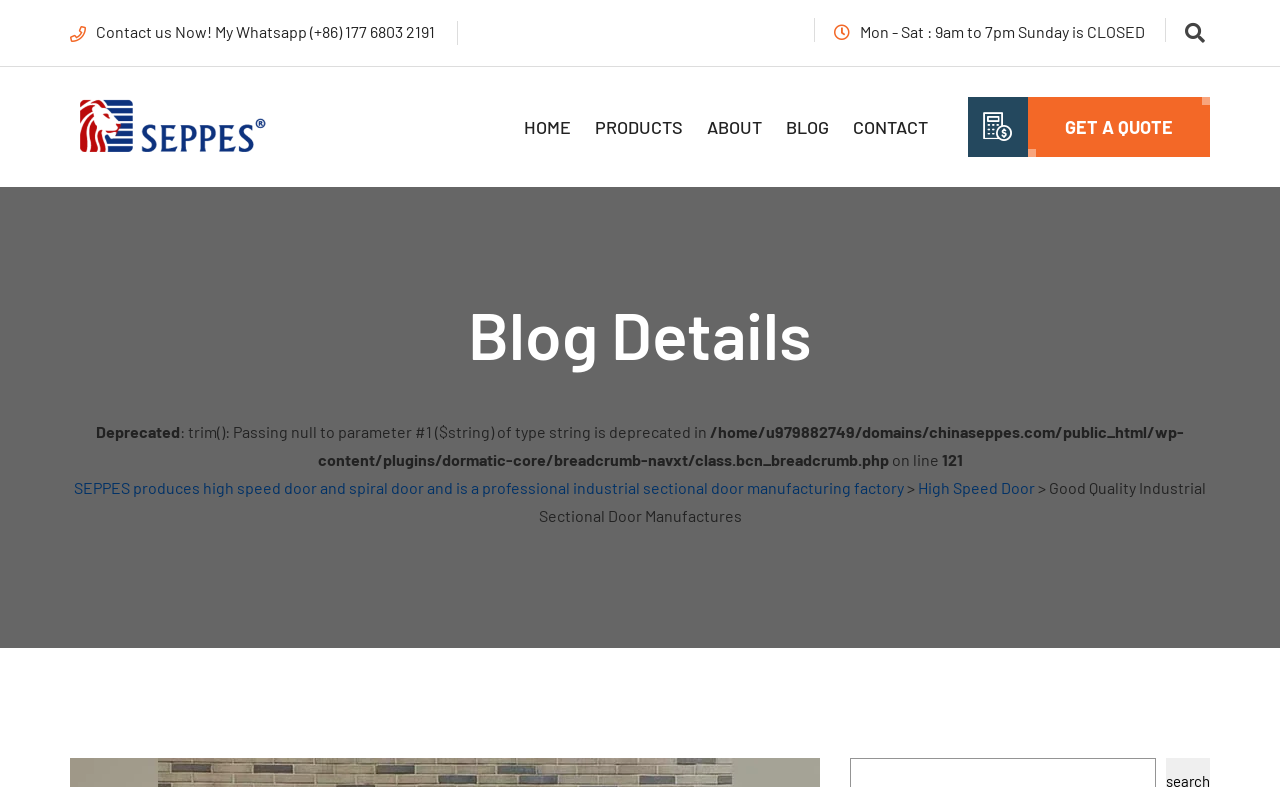Locate the bounding box coordinates of the clickable area needed to fulfill the instruction: "Contact us through WhatsApp".

[0.075, 0.028, 0.34, 0.052]